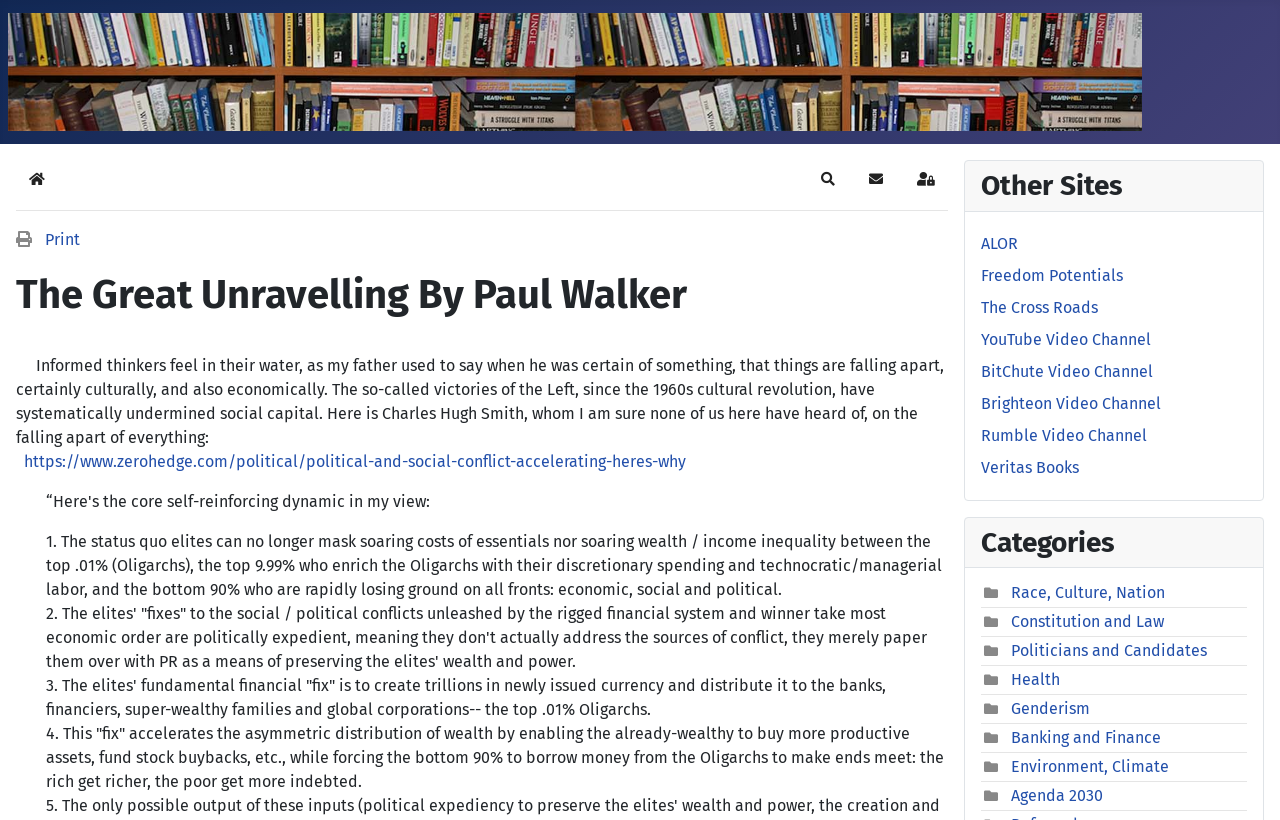Determine the bounding box coordinates for the HTML element described here: "Environment, Climate".

[0.79, 0.923, 0.913, 0.947]